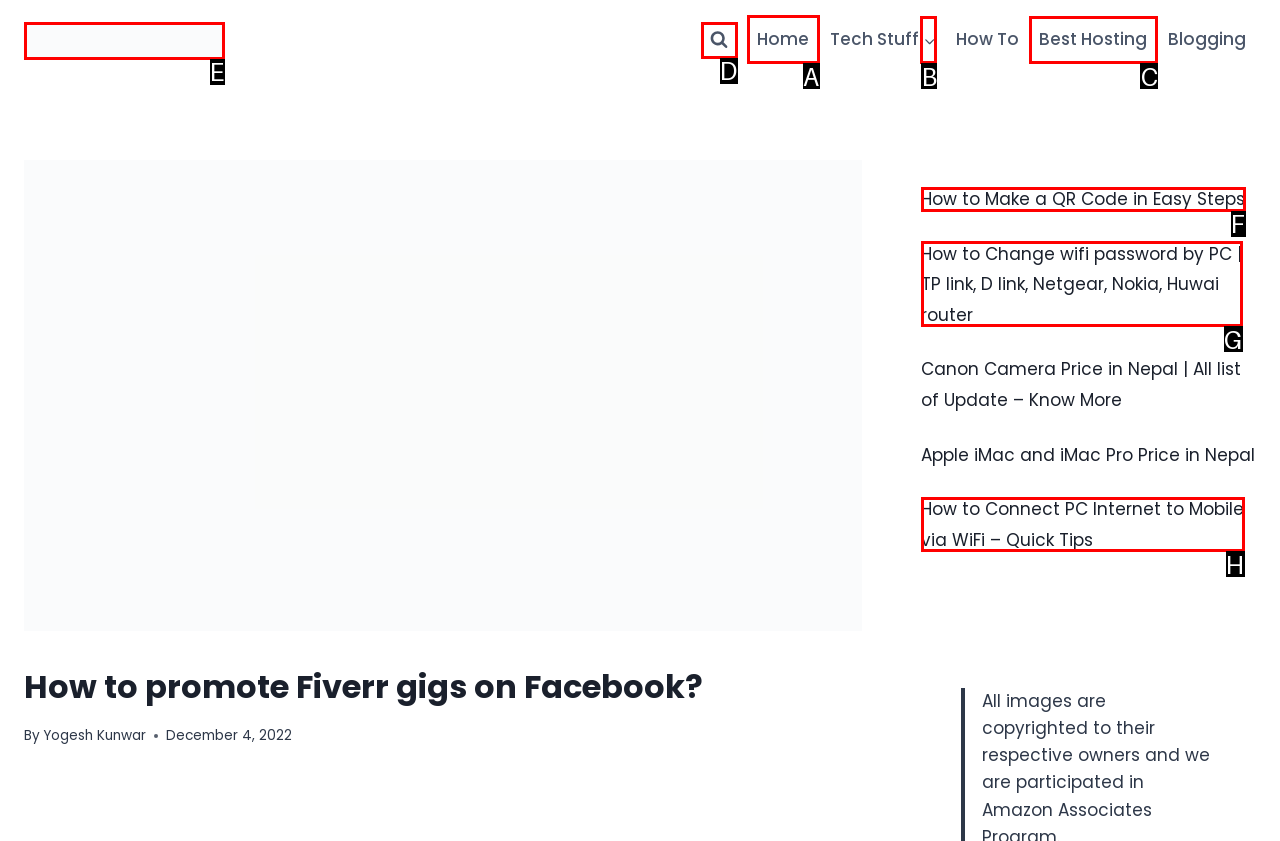Determine which letter corresponds to the UI element to click for this task: Go to the Home page
Respond with the letter from the available options.

A